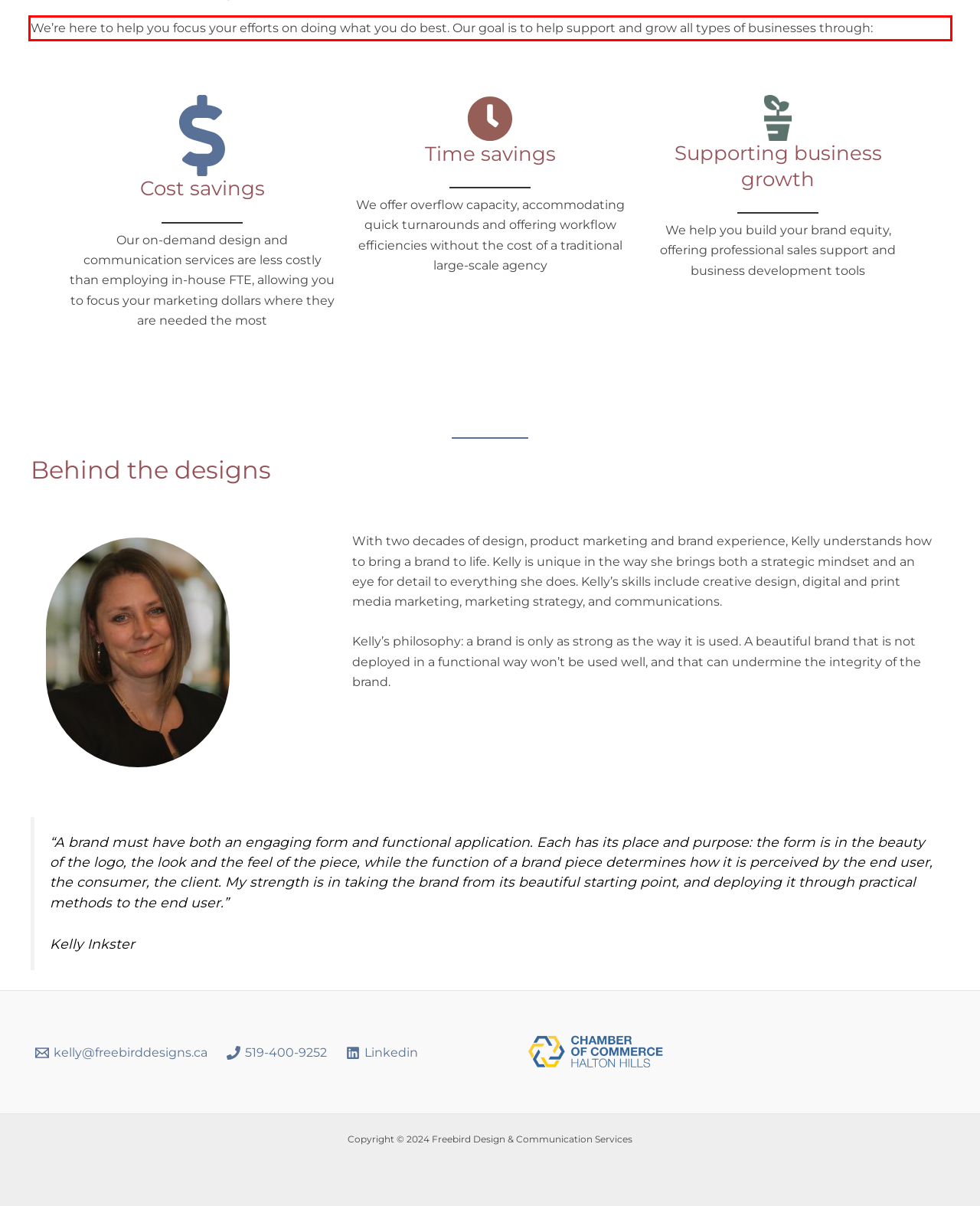From the provided screenshot, extract the text content that is enclosed within the red bounding box.

We’re here to help you focus your efforts on doing what you do best. Our goal is to help support and grow all types of businesses through: